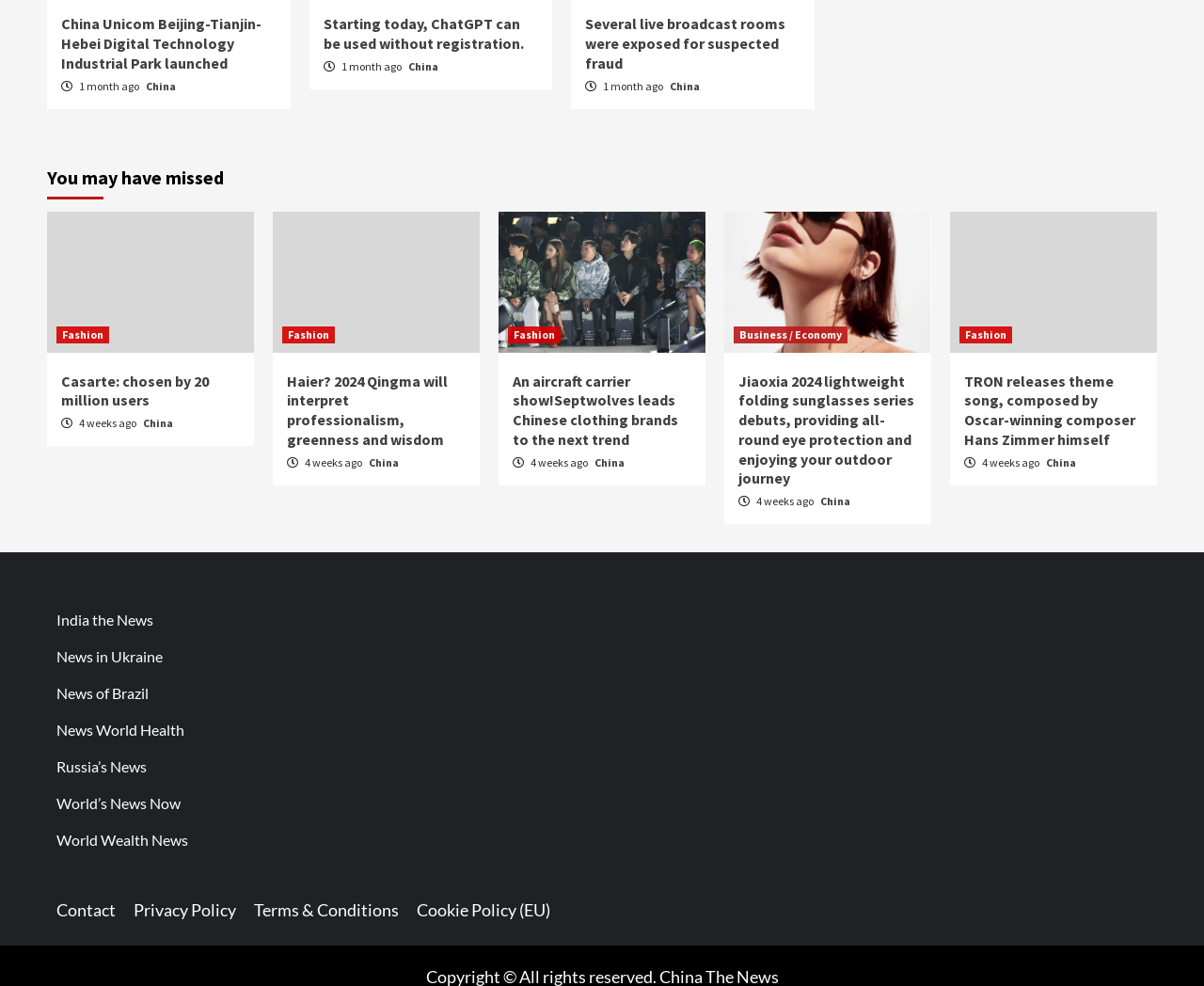Determine the bounding box coordinates for the clickable element required to fulfill the instruction: "Search". Provide the coordinates as four float numbers between 0 and 1, i.e., [left, top, right, bottom].

None